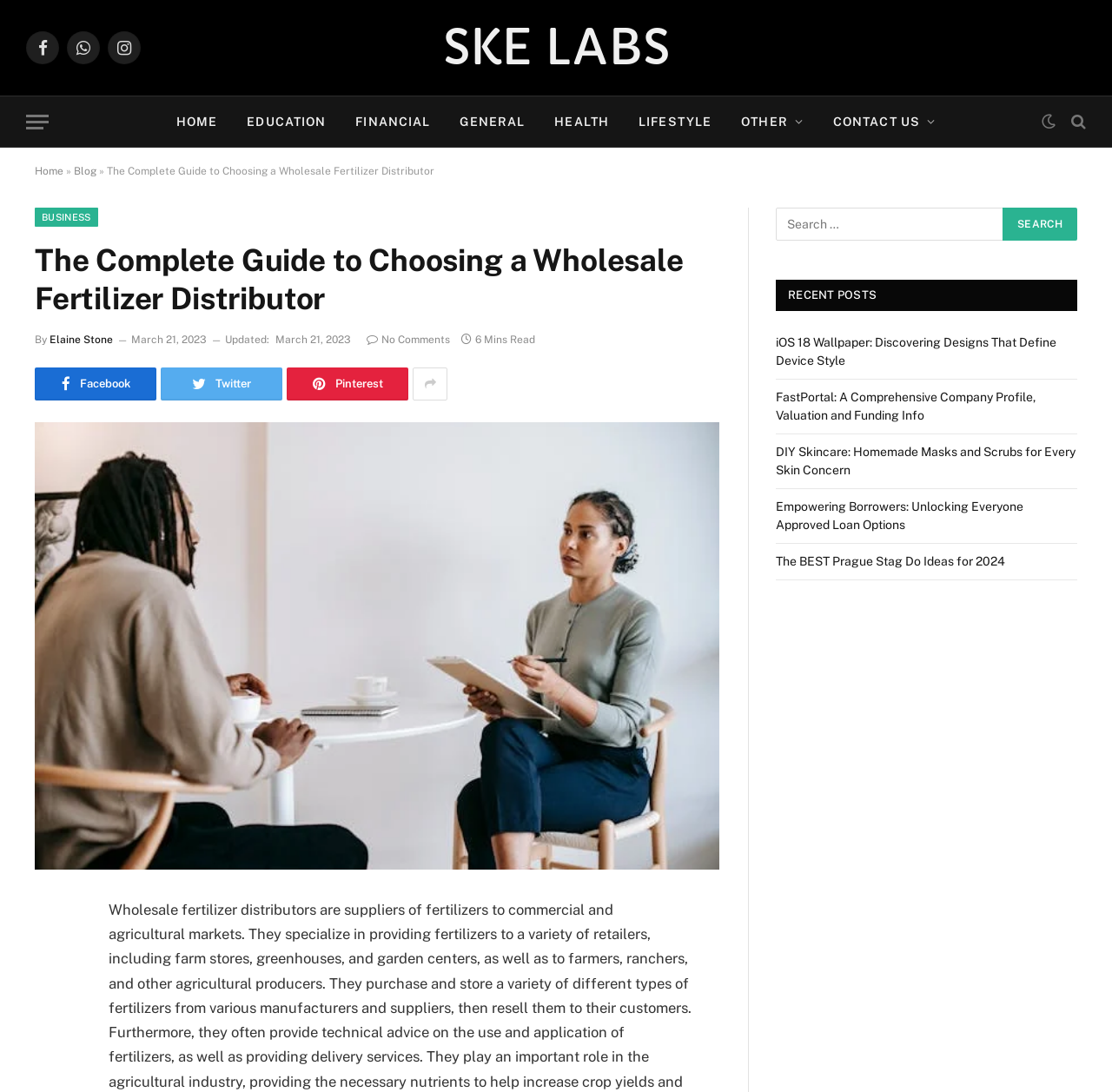What is the author of the article?
Please answer the question with a single word or phrase, referencing the image.

Elaine Stone